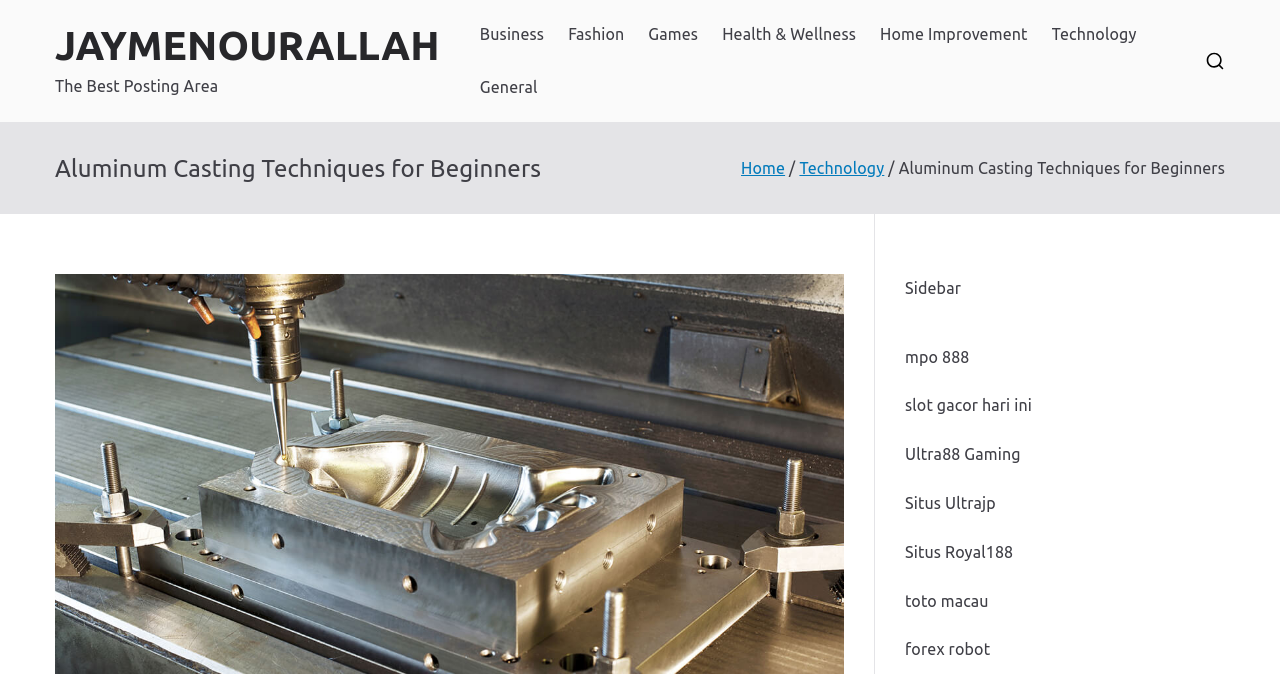Please specify the bounding box coordinates of the clickable section necessary to execute the following command: "Visit the 'Business' category".

[0.375, 0.03, 0.425, 0.072]